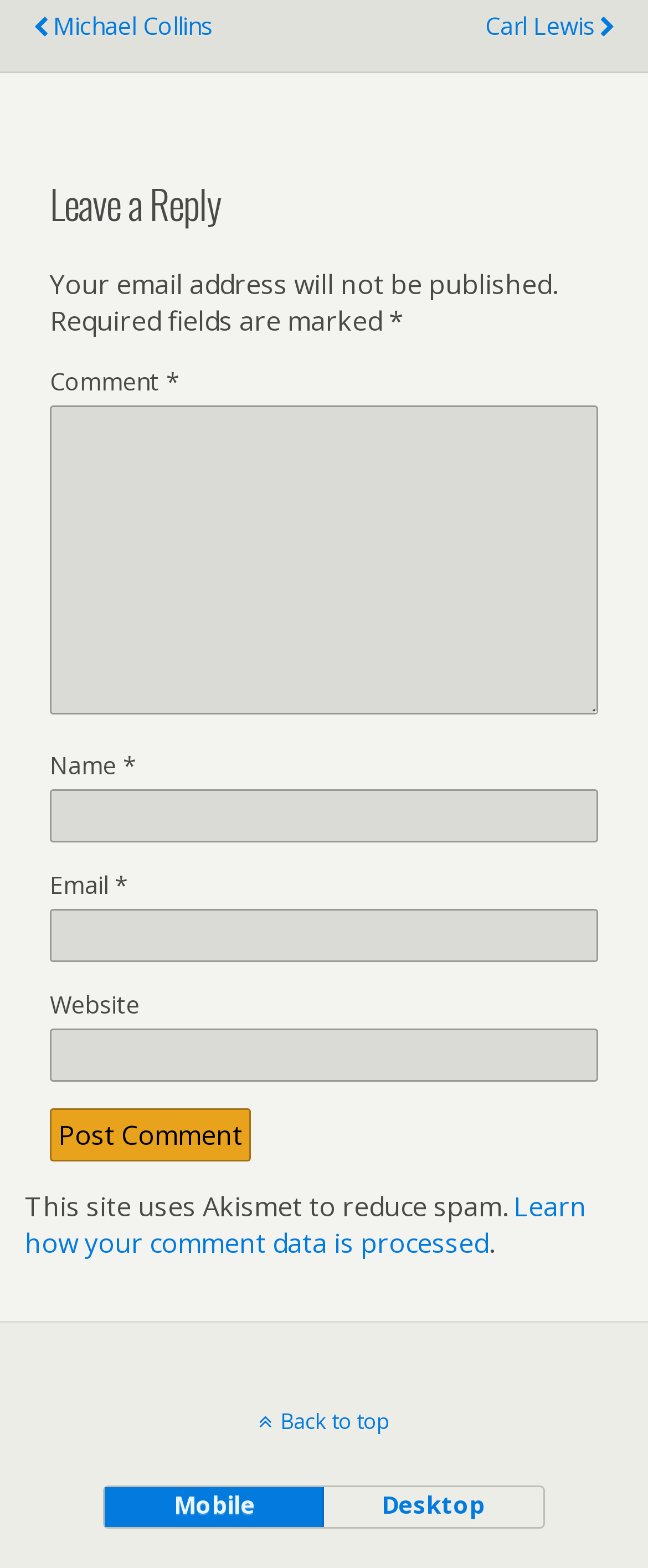Locate the bounding box coordinates of the area where you should click to accomplish the instruction: "Click Post Comment".

[0.077, 0.707, 0.387, 0.74]